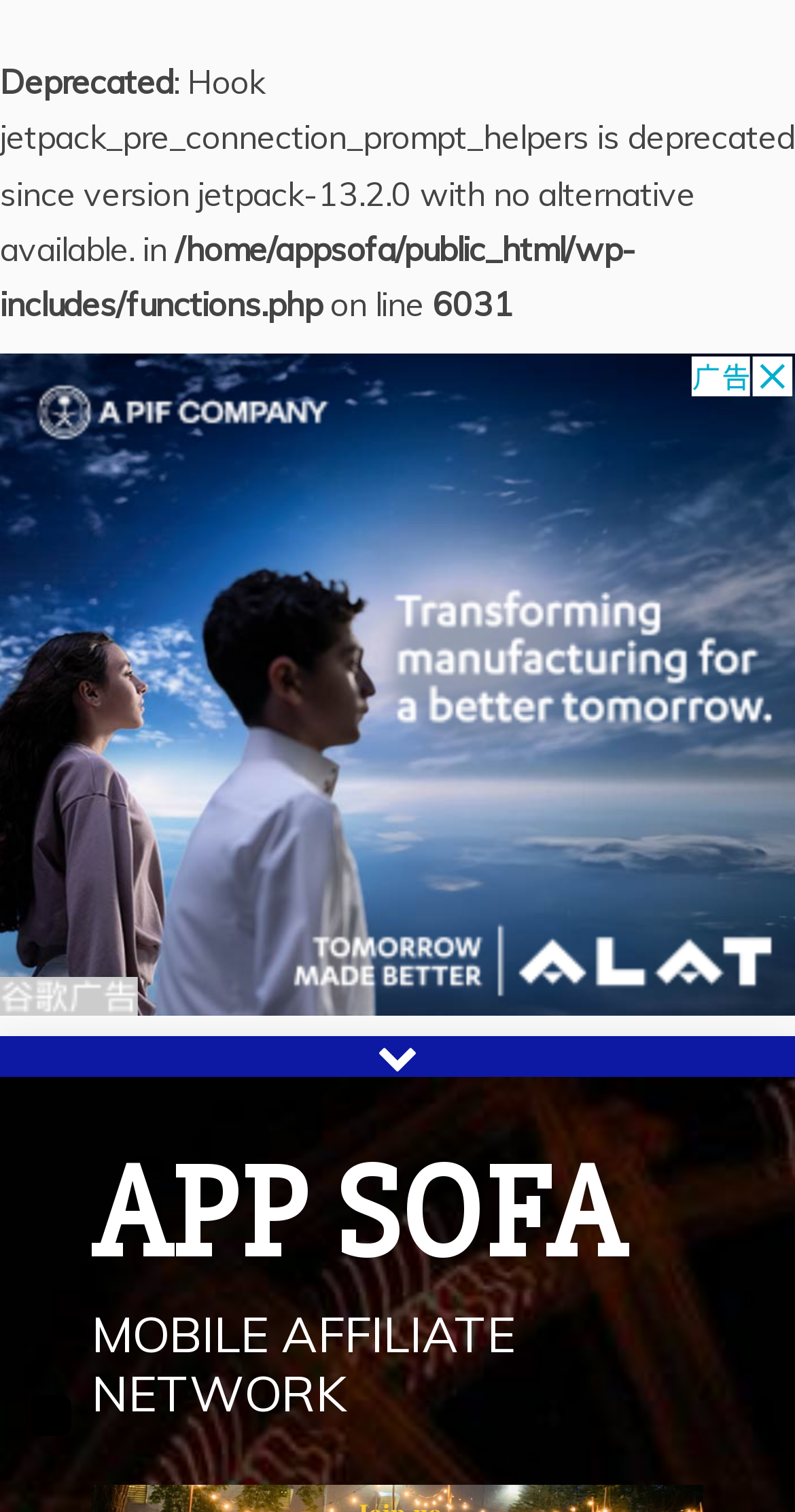What is the name of the mobile affiliate network?
Please provide a detailed and thorough answer to the question.

The webpage mentions a mobile affiliate network, and the name of this network is APP SOFA, which is displayed prominently on the webpage.